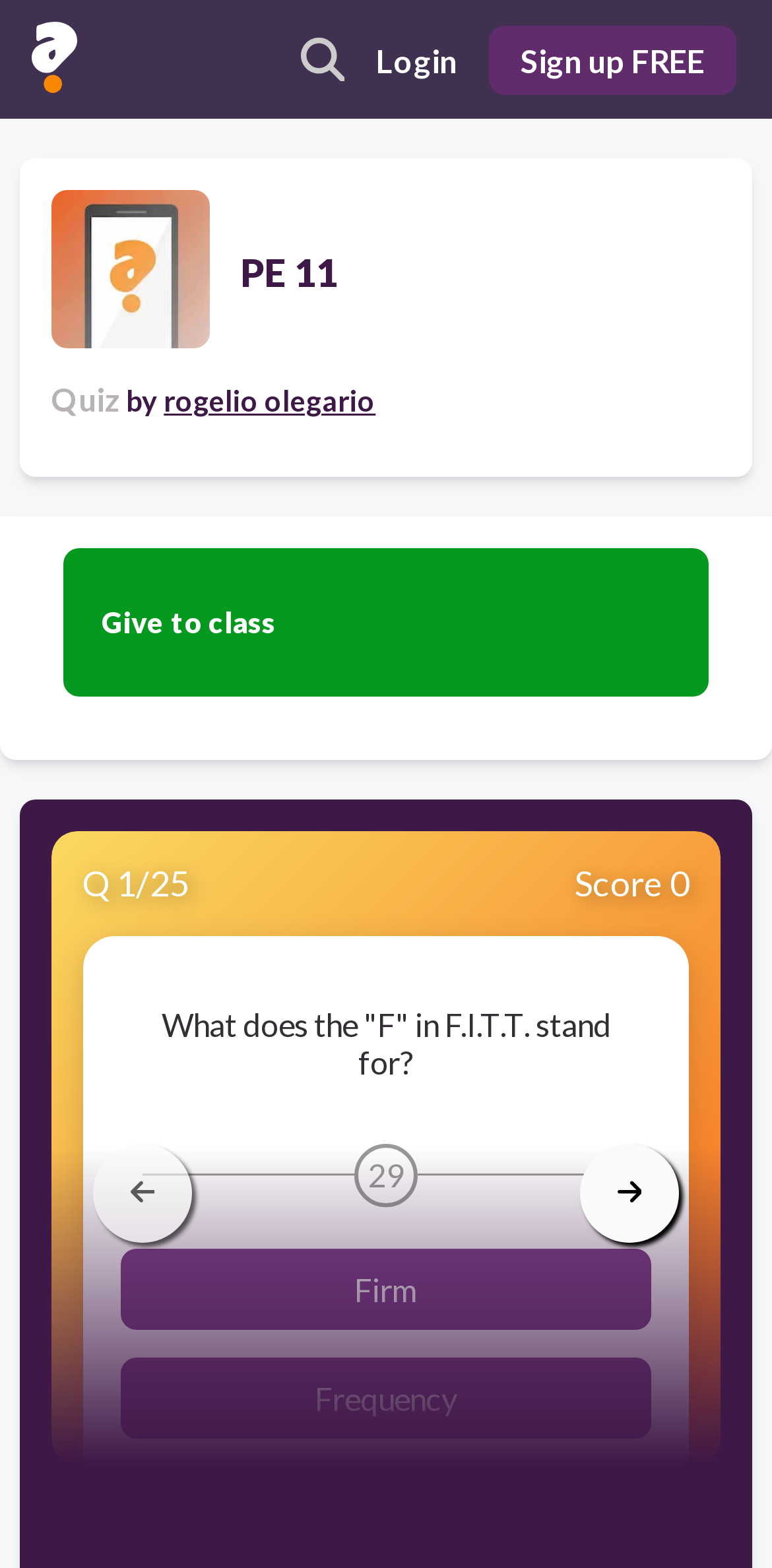Answer this question using a single word or a brief phrase:
What is the author of the quiz?

rogelio olegario